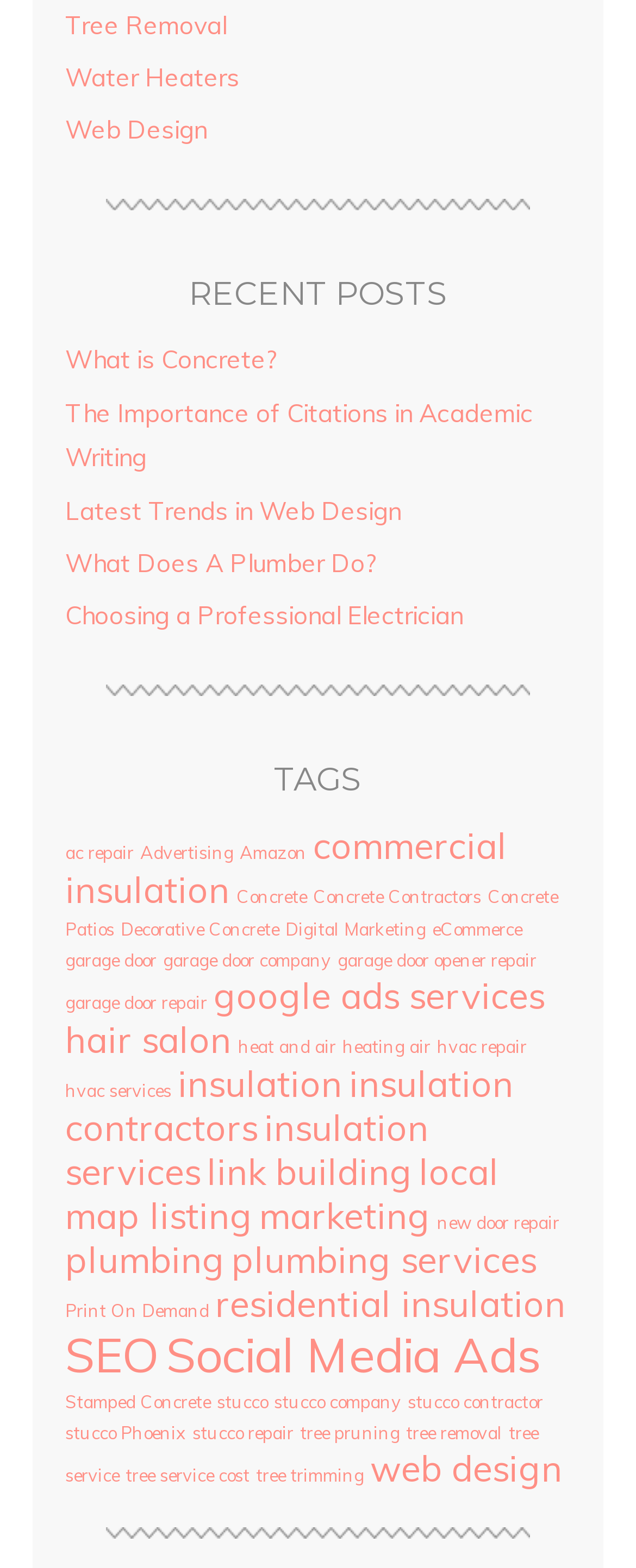What is the first link under the 'RECENT POSTS' heading?
Answer the question with a single word or phrase, referring to the image.

What is Concrete?